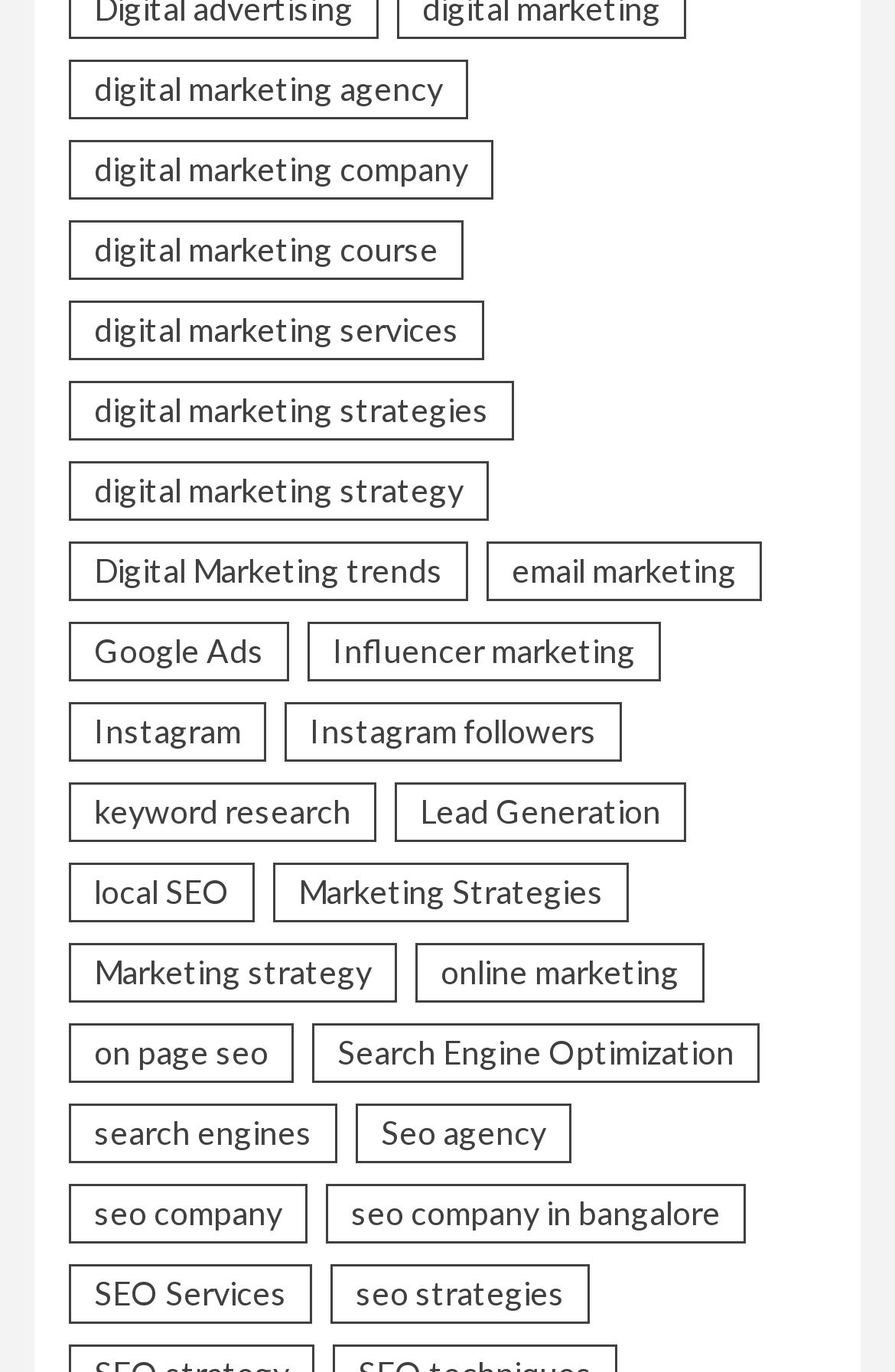How many links are related to SEO?
Please respond to the question thoroughly and include all relevant details.

I counted the number of links that have 'SEO' in their text, and found 7 links that match this criteria.